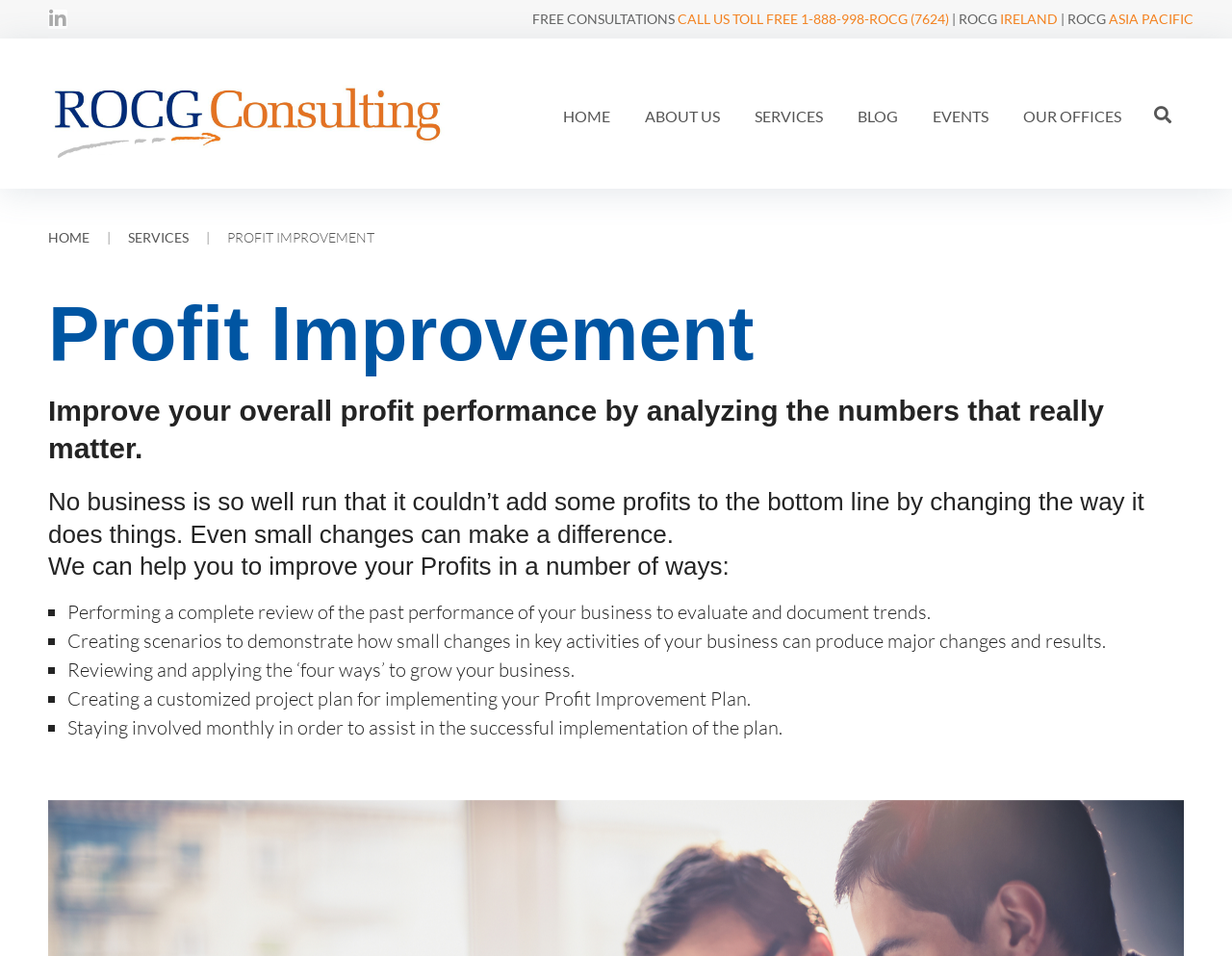Determine the bounding box coordinates of the element's region needed to click to follow the instruction: "Contact ROCG Consulting by calling the toll-free number". Provide these coordinates as four float numbers between 0 and 1, formatted as [left, top, right, bottom].

[0.55, 0.011, 0.77, 0.028]